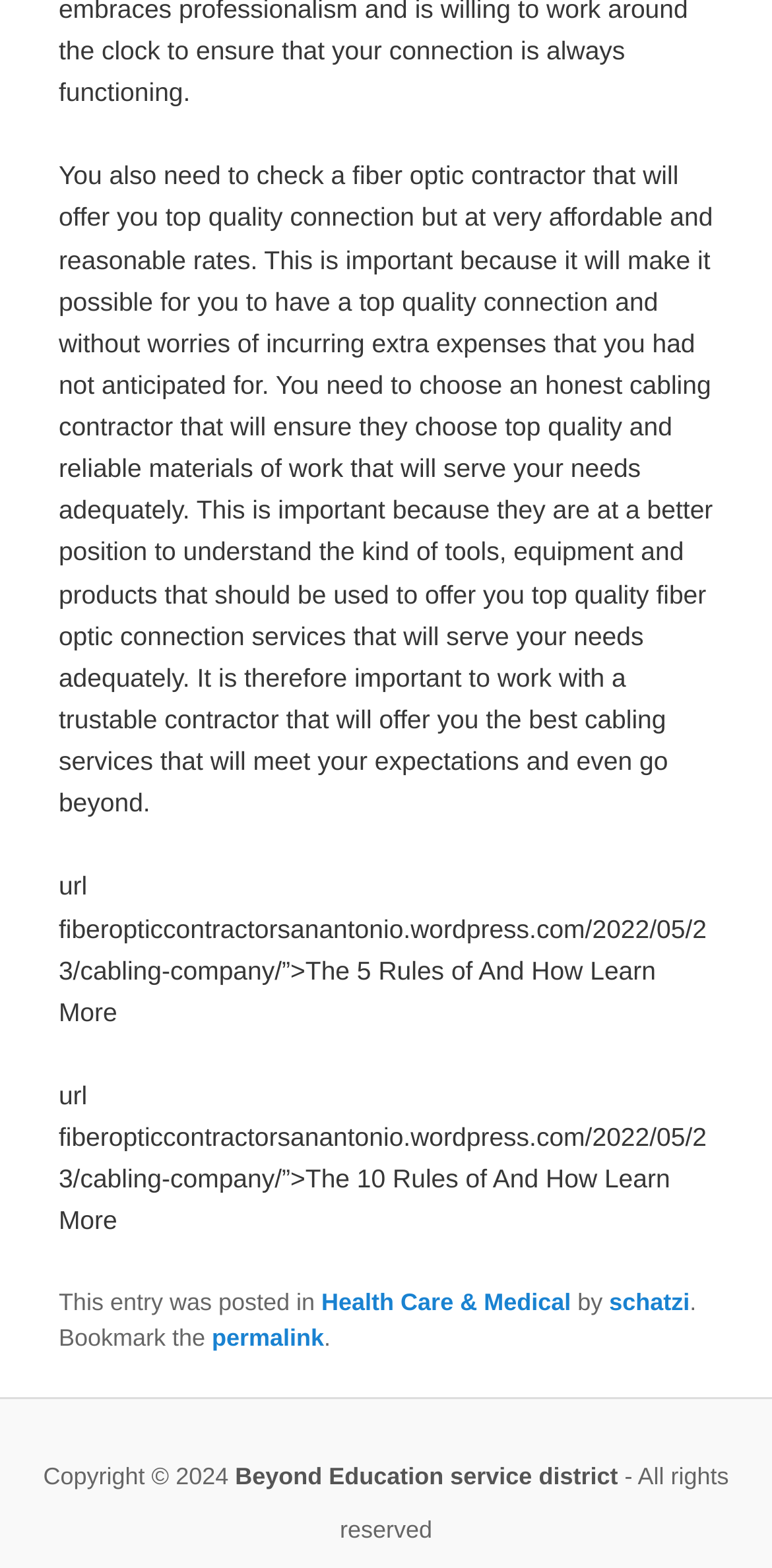Identify the bounding box for the UI element described as: "Beyond Education service district". Ensure the coordinates are four float numbers between 0 and 1, formatted as [left, top, right, bottom].

[0.304, 0.933, 0.8, 0.951]